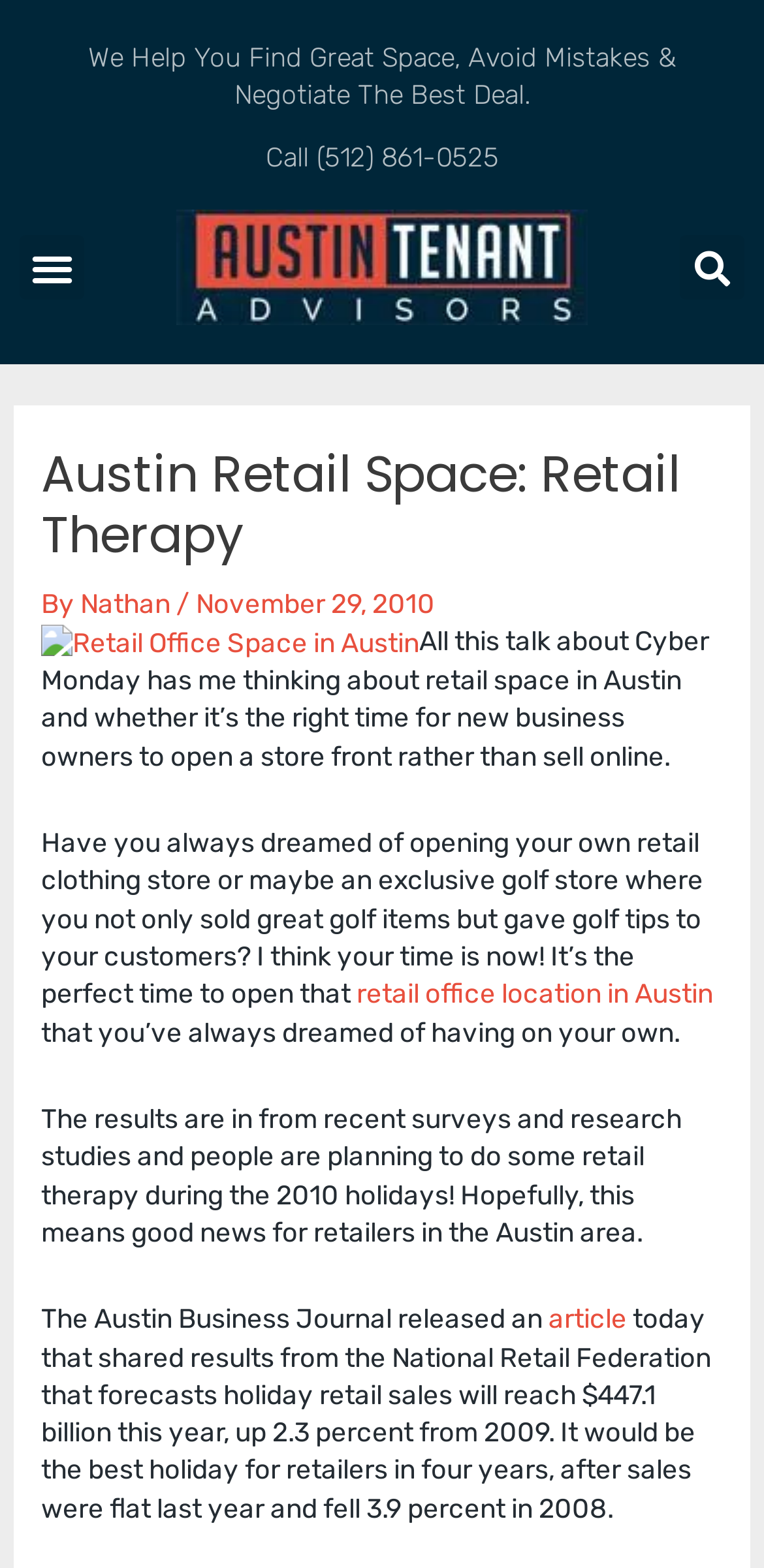Consider the image and give a detailed and elaborate answer to the question: 
What is the purpose of the Austin Tenant Advisors?

I determined the purpose of the Austin Tenant Advisors by reading the static text element with the text 'We Help You Find Great Space, Avoid Mistakes & Negotiate The Best Deal' which is located at the top of the webpage.